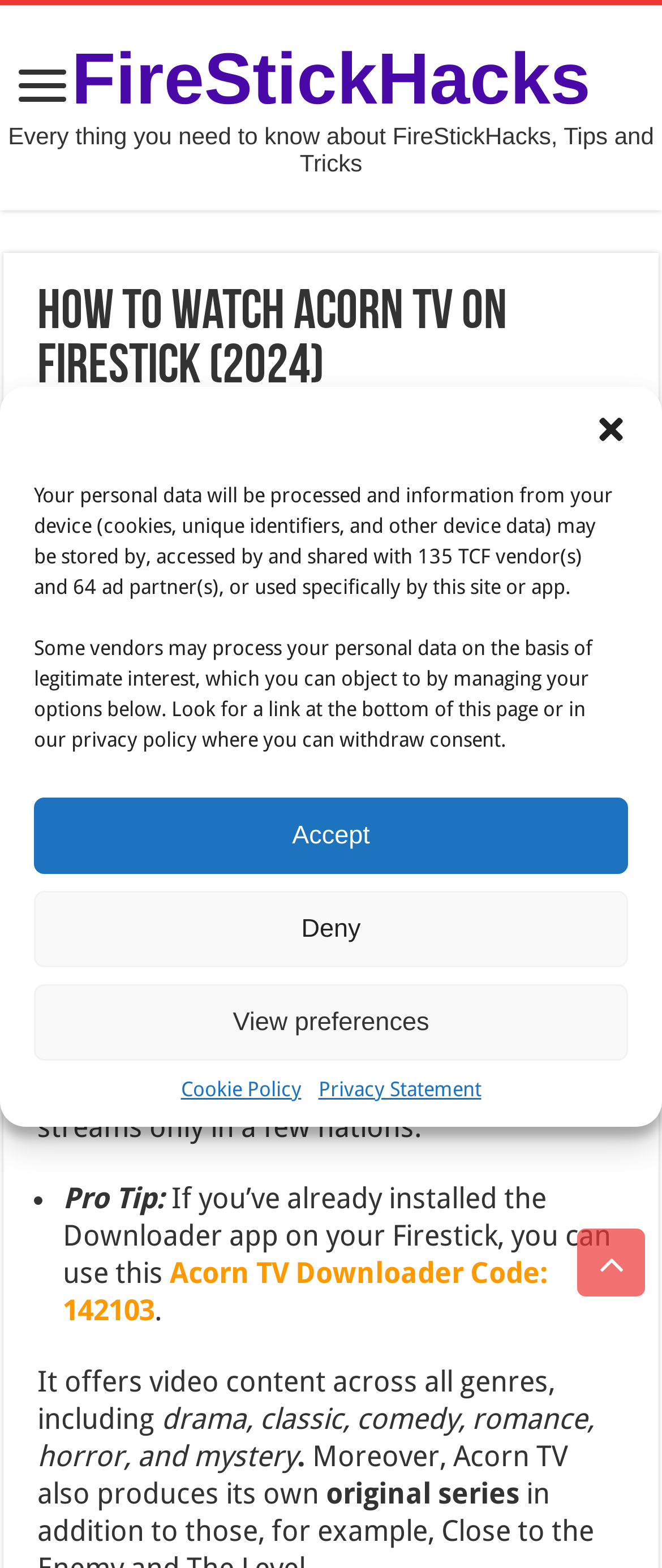Pinpoint the bounding box coordinates of the element you need to click to execute the following instruction: "Close the dialog". The bounding box should be represented by four float numbers between 0 and 1, in the format [left, top, right, bottom].

[0.897, 0.263, 0.949, 0.285]